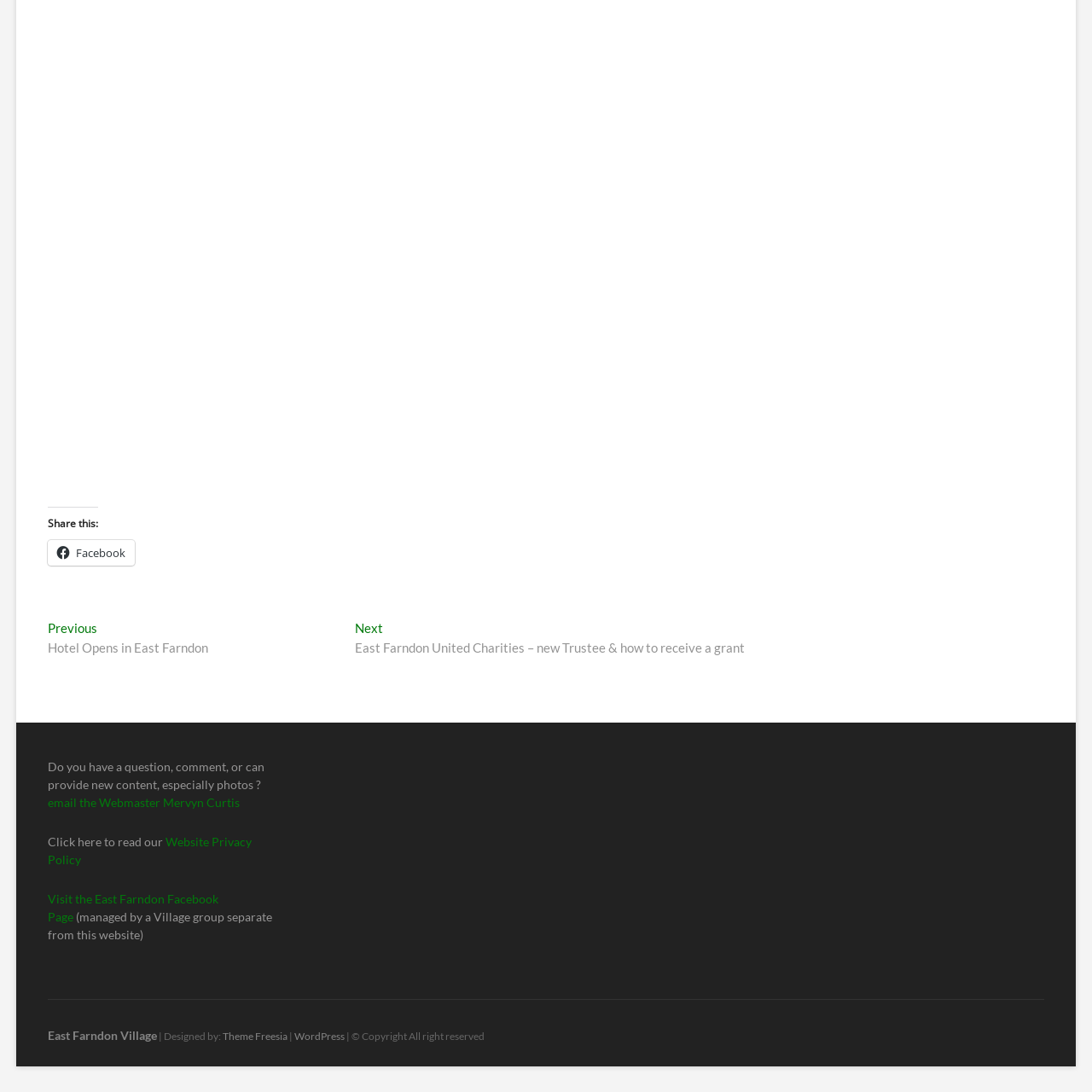Carefully examine the image and provide an in-depth answer to the question: What is the purpose of the 'Share this:' section?

The 'Share this:' section is located at the top of the webpage and contains a Facebook link, indicating that it allows users to share the webpage's content on social media platforms.